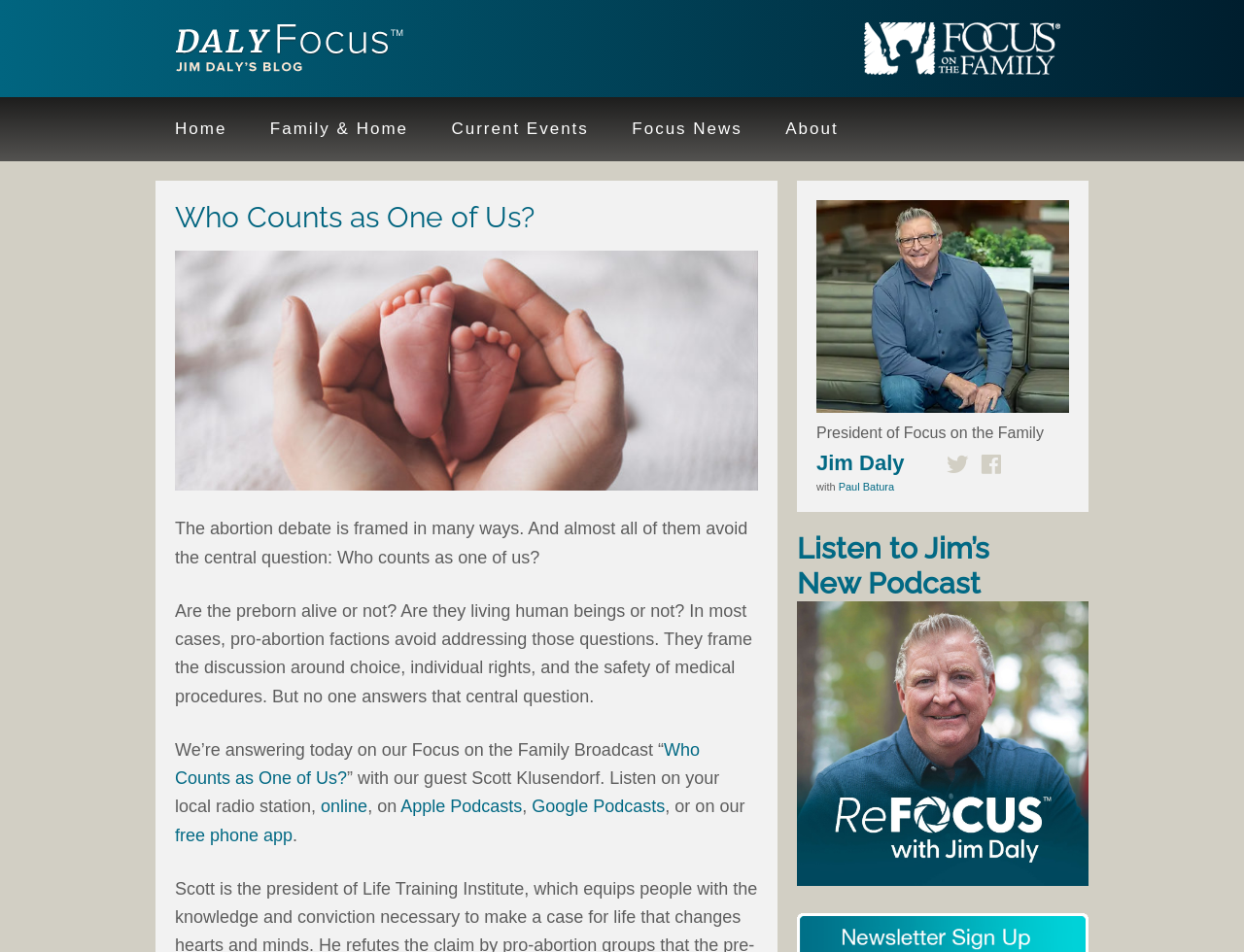Locate the bounding box coordinates of the UI element described by: "Current Events". Provide the coordinates as four float numbers between 0 and 1, formatted as [left, top, right, bottom].

[0.347, 0.102, 0.489, 0.169]